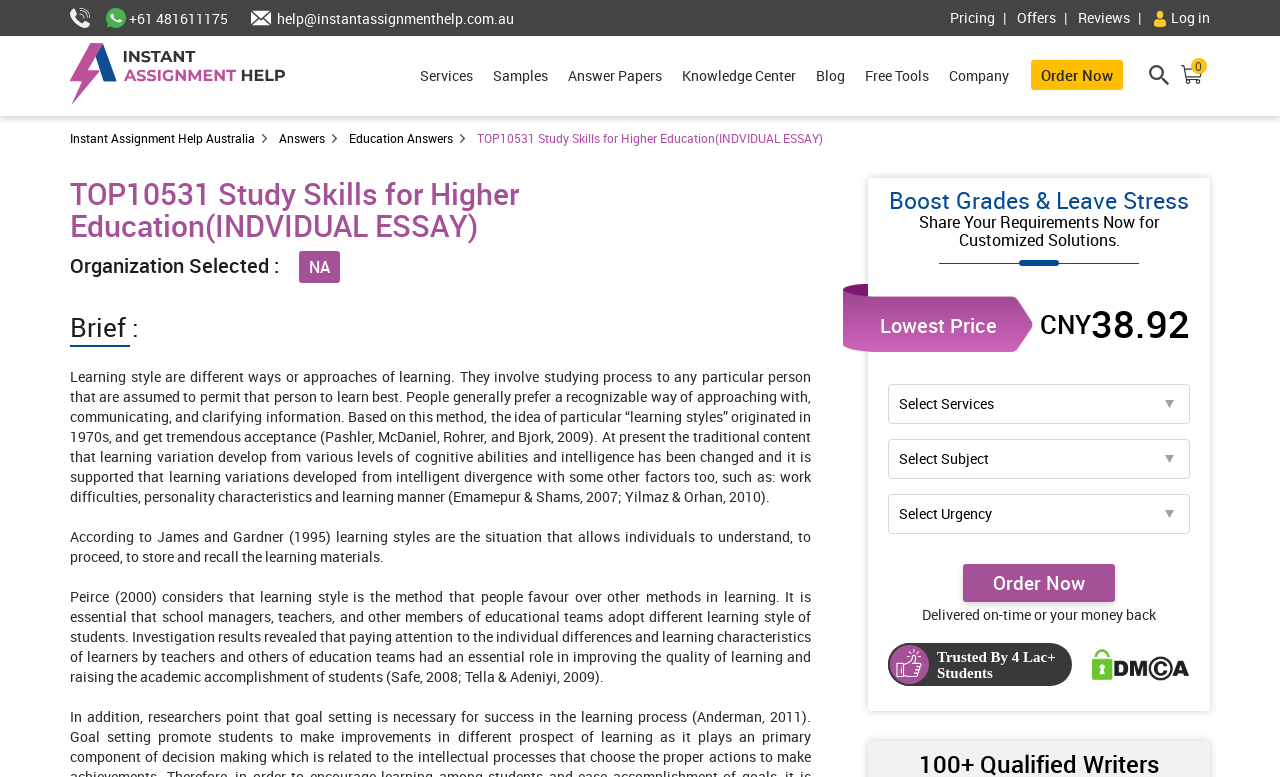From the webpage screenshot, identify the region described by parent_node: +61 481611175 aria-label="call". Provide the bounding box coordinates as (top-left x, top-left y, bottom-right x, bottom-right y), with each value being a floating point number between 0 and 1.

[0.055, 0.012, 0.083, 0.036]